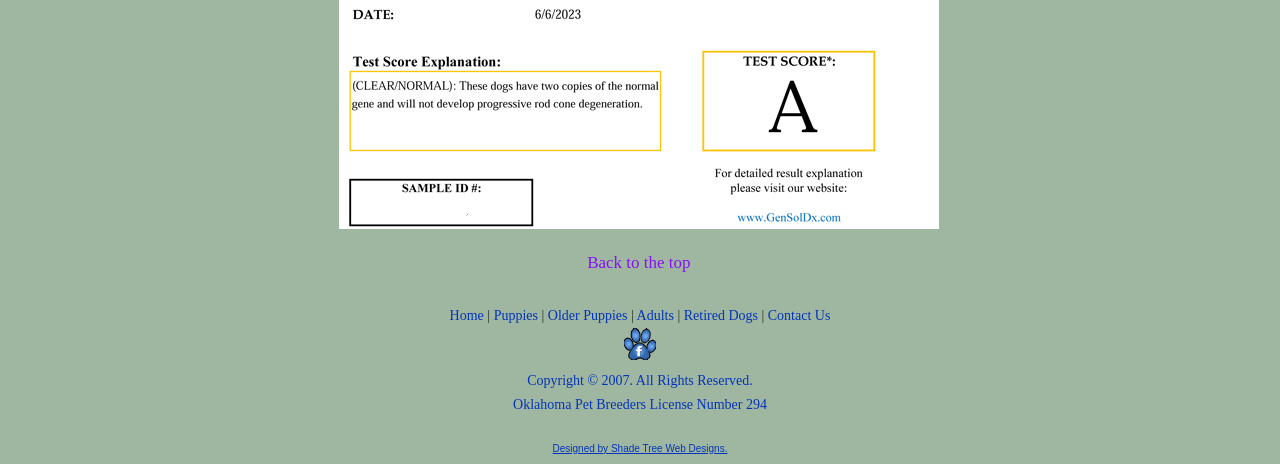Highlight the bounding box of the UI element that corresponds to this description: "Adults".

[0.497, 0.663, 0.526, 0.696]